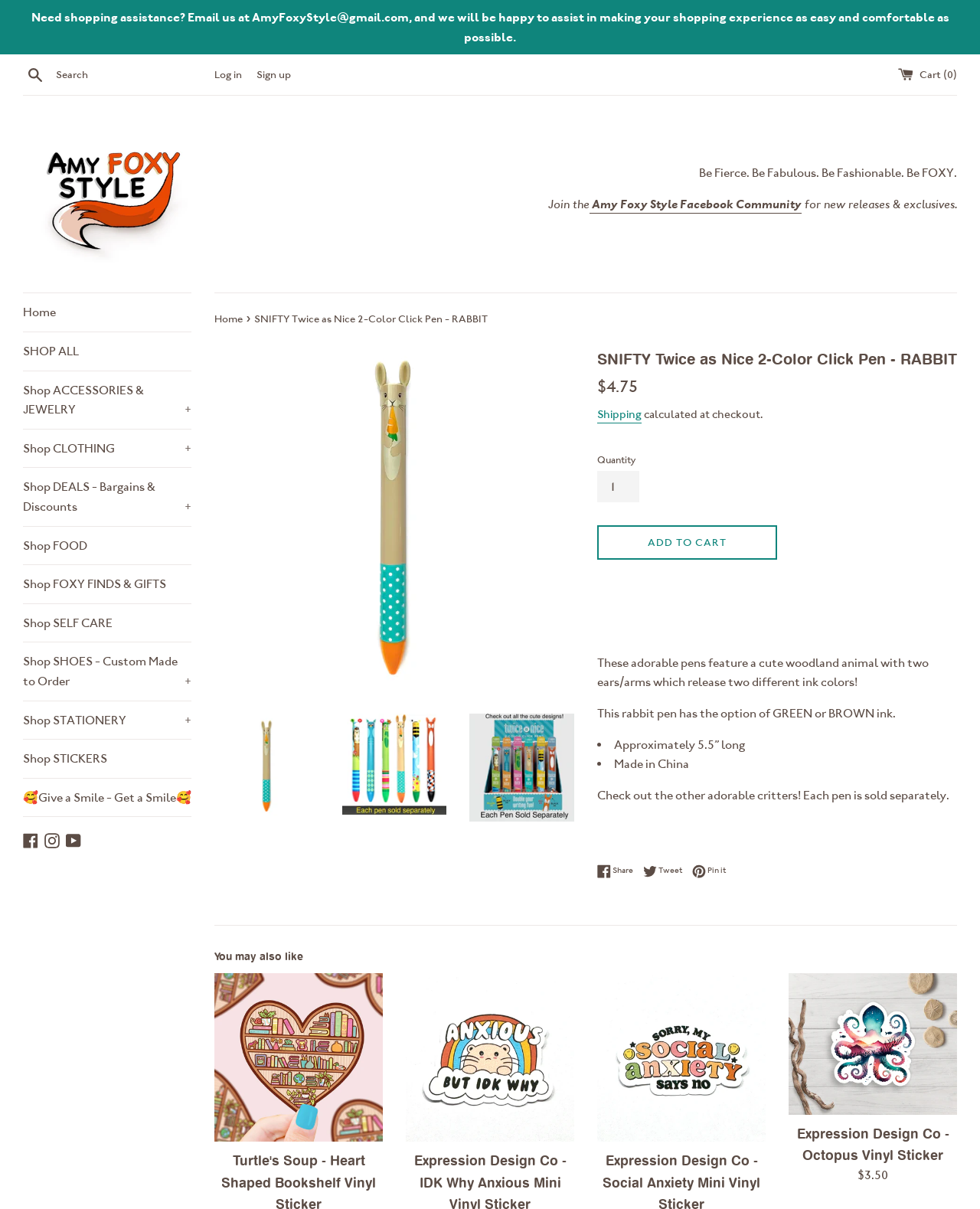Please find the bounding box for the following UI element description. Provide the coordinates in (top-left x, top-left y, bottom-right x, bottom-right y) format, with values between 0 and 1: WordPress

None